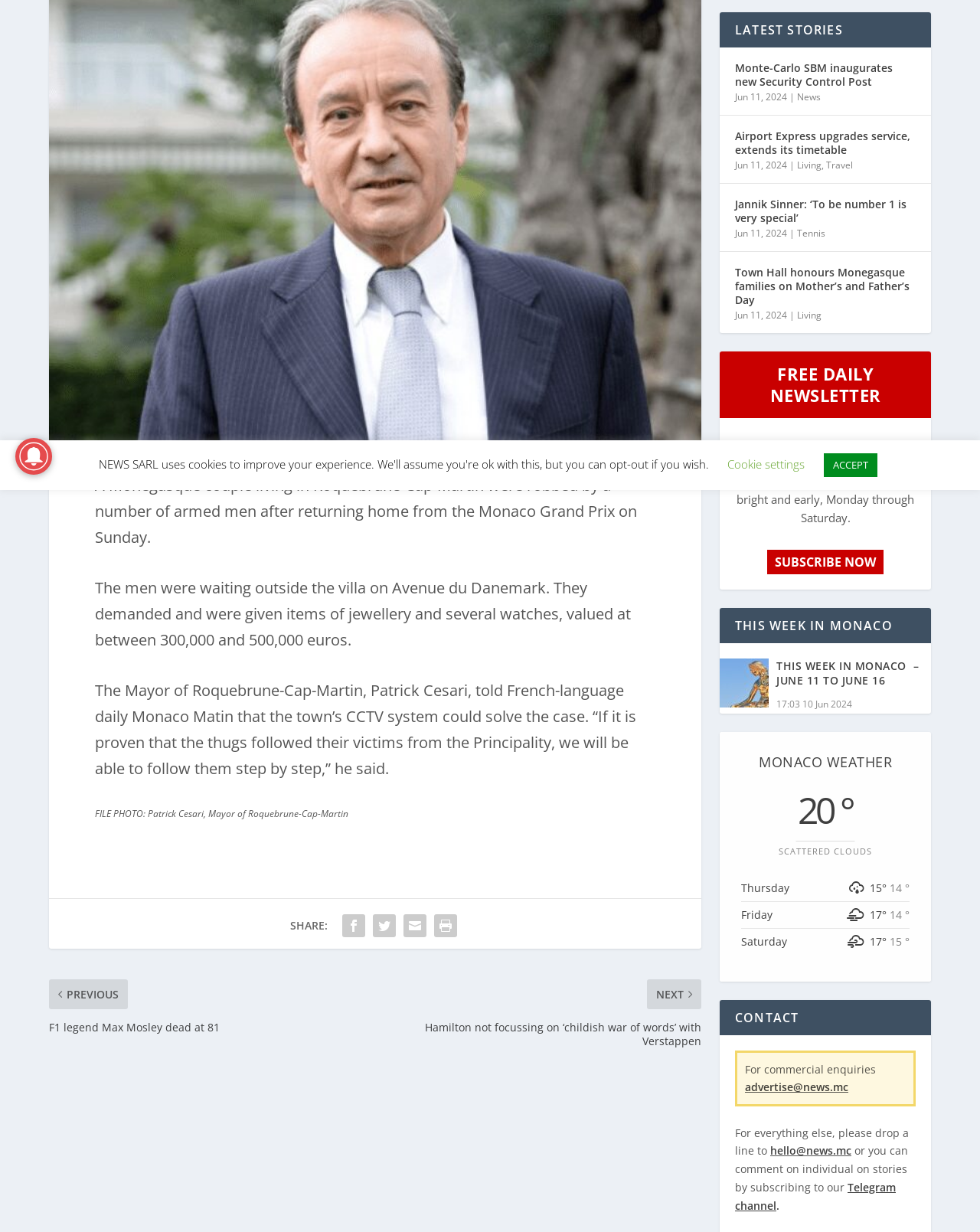Please find the bounding box for the UI element described by: "SUBSCRIBE NOW".

[0.783, 0.448, 0.902, 0.468]